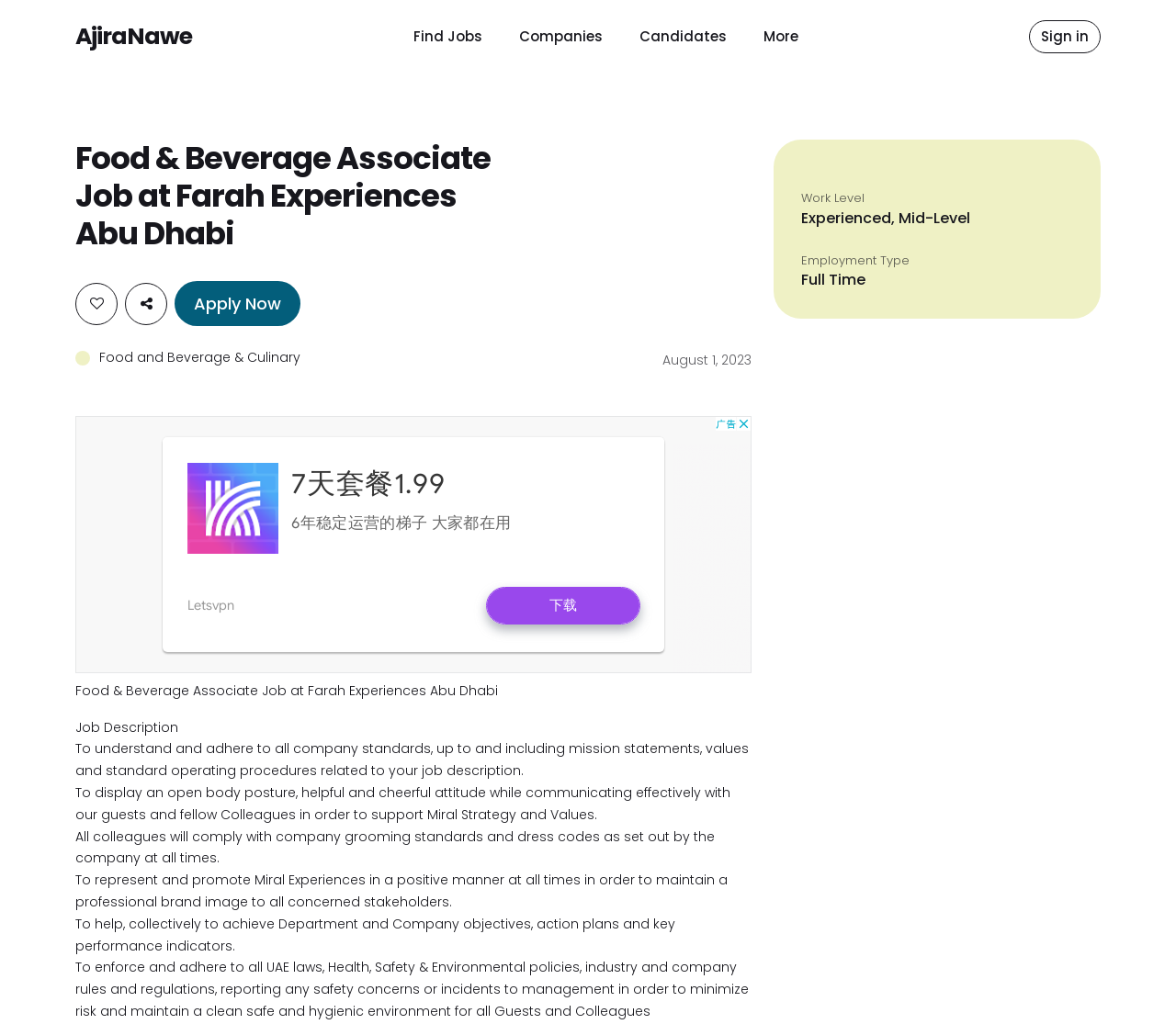Pinpoint the bounding box coordinates of the element that must be clicked to accomplish the following instruction: "Explore Food and Beverage & Culinary". The coordinates should be in the format of four float numbers between 0 and 1, i.e., [left, top, right, bottom].

[0.064, 0.34, 0.255, 0.359]